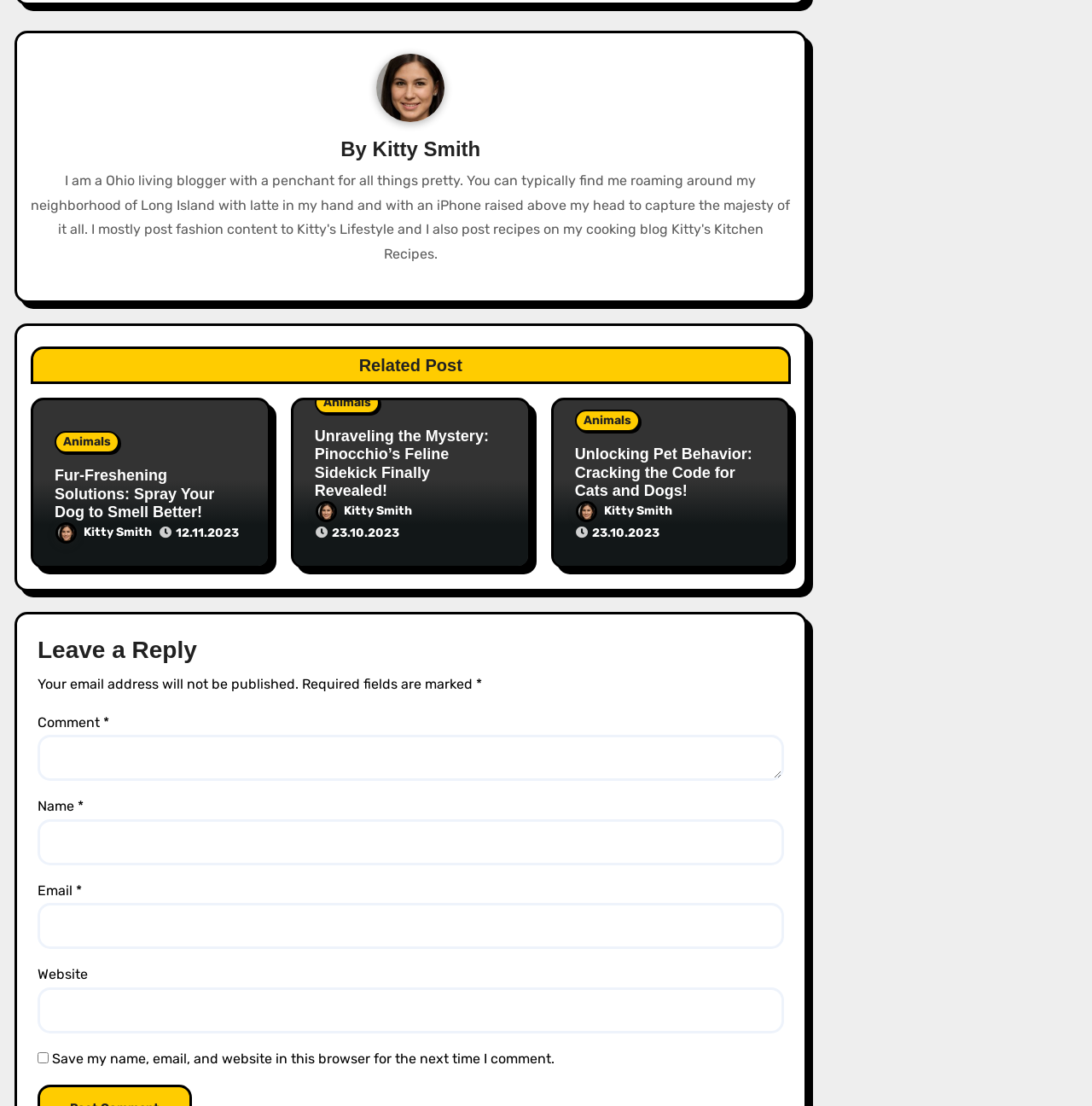Locate the bounding box of the UI element defined by this description: "Locations". The coordinates should be given as four float numbers between 0 and 1, formatted as [left, top, right, bottom].

None